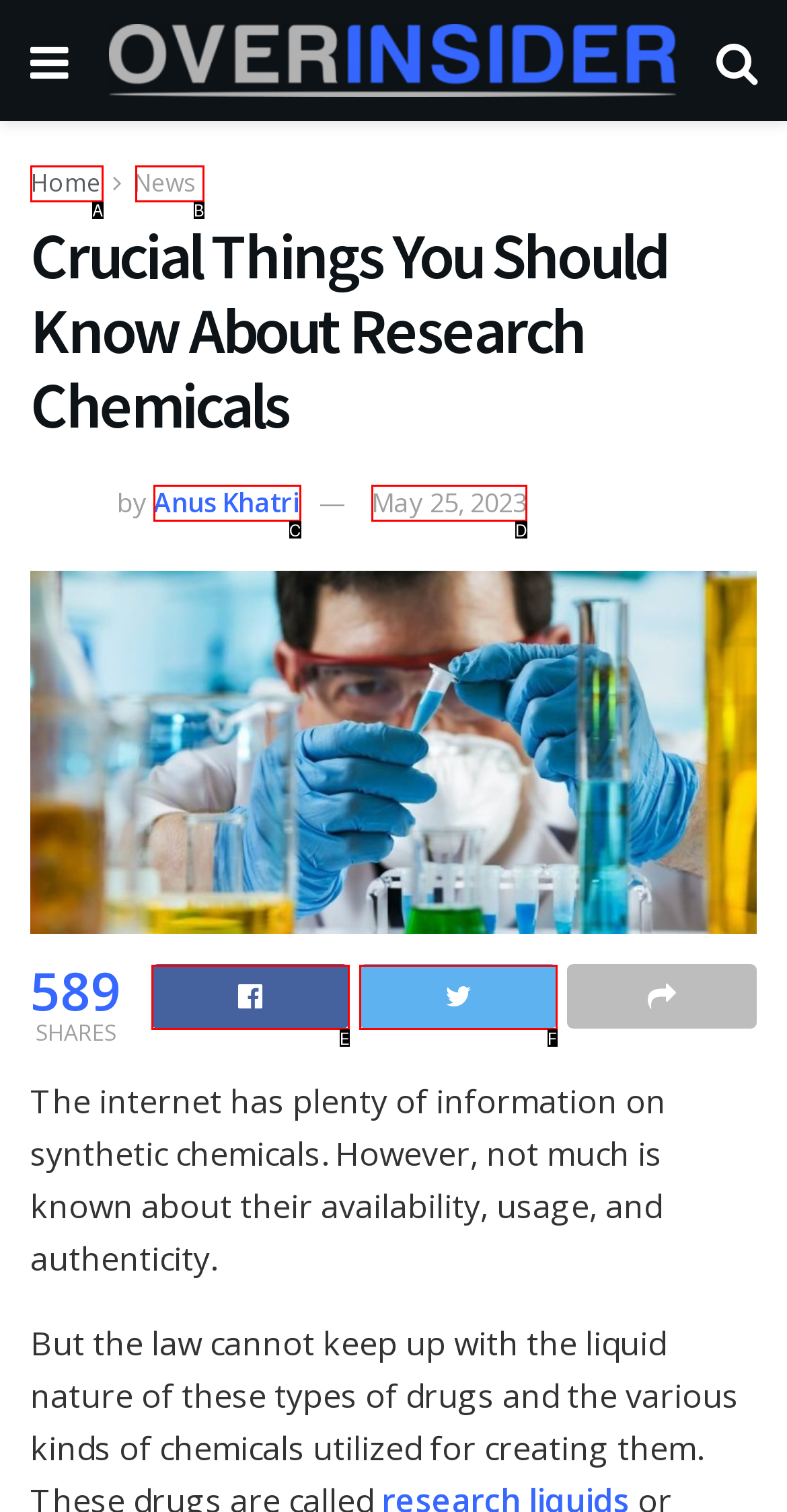Select the HTML element that matches the description: Share on Facebook
Respond with the letter of the correct choice from the given options directly.

E